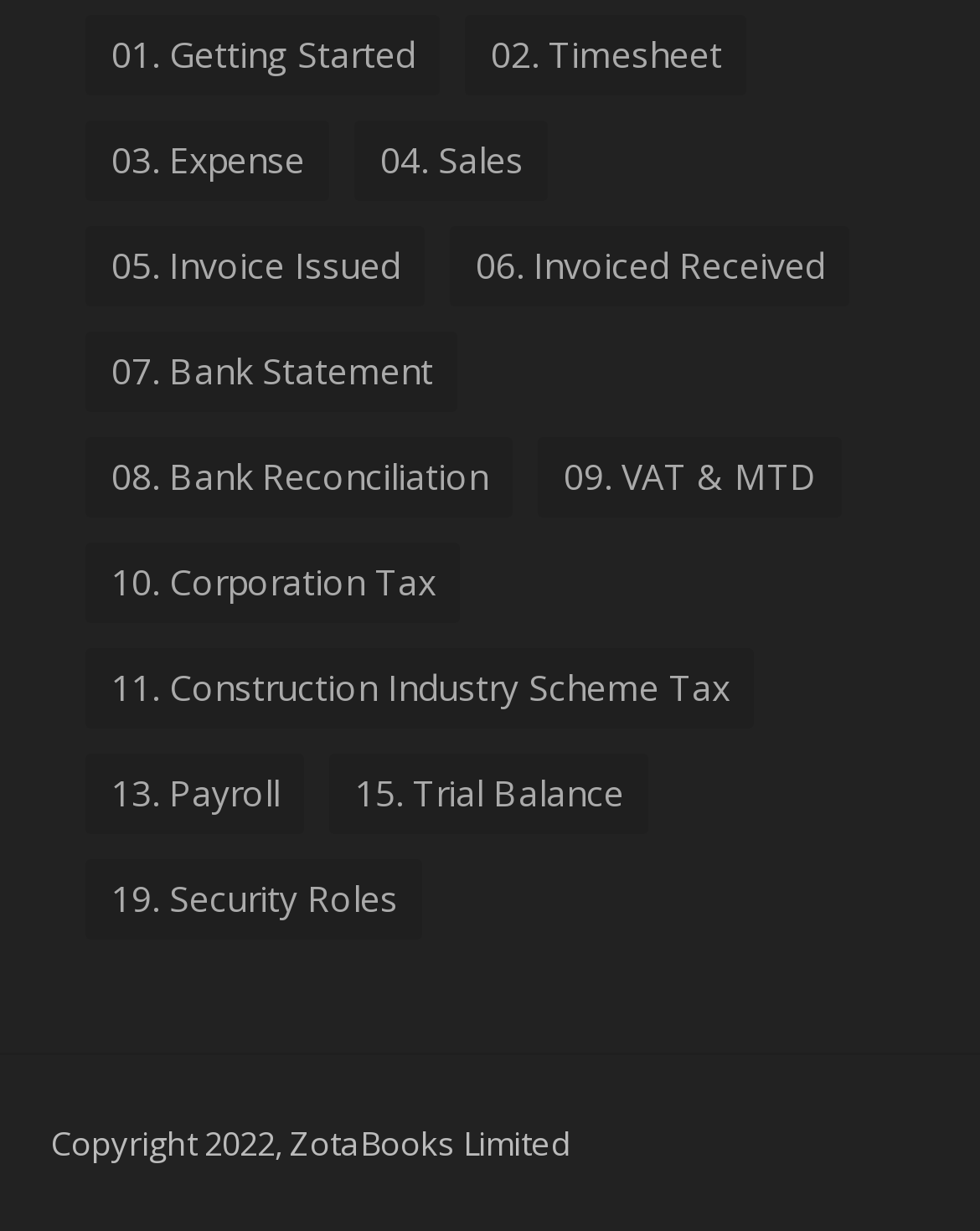Using the element description: "09. VAT & MTD", determine the bounding box coordinates. The coordinates should be in the format [left, top, right, bottom], with values between 0 and 1.

[0.549, 0.356, 0.86, 0.421]